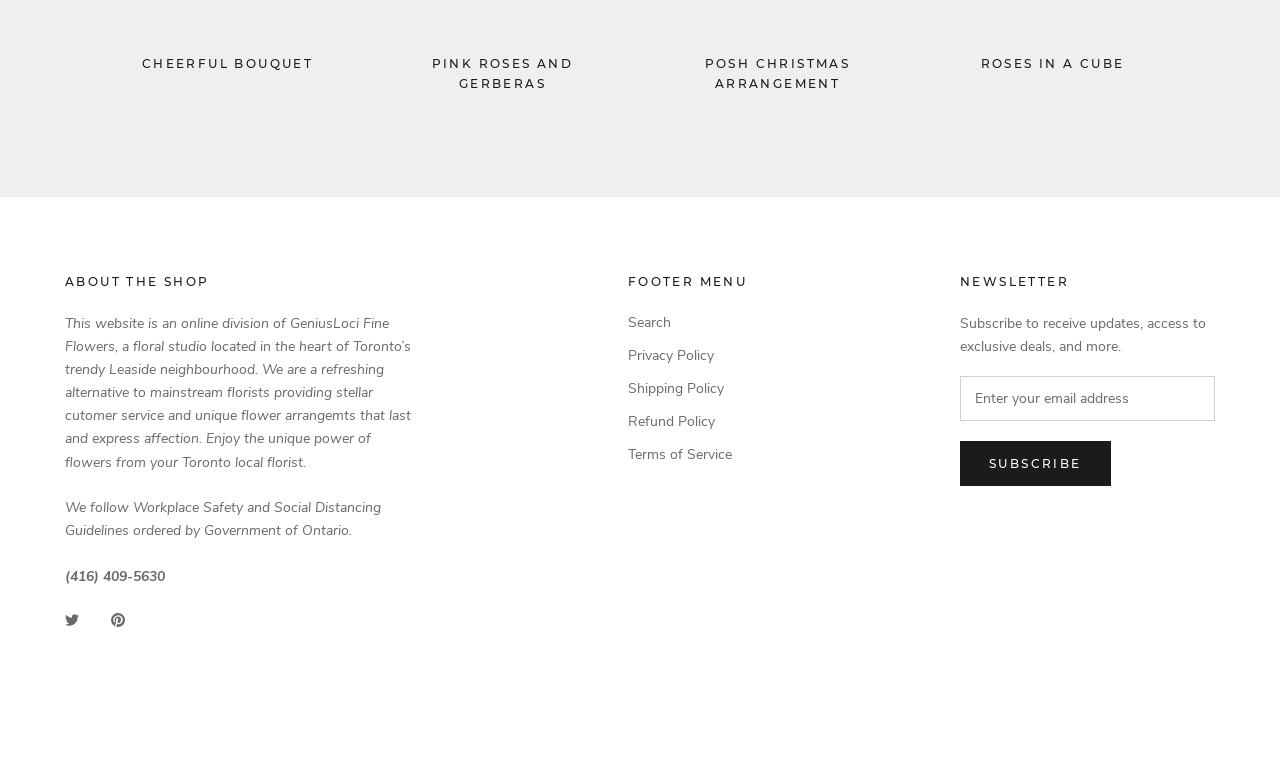Find the bounding box coordinates of the element you need to click on to perform this action: 'View PINK ROSES AND GERBERAS'. The coordinates should be represented by four float values between 0 and 1, in the format [left, top, right, bottom].

[0.337, 0.073, 0.448, 0.119]